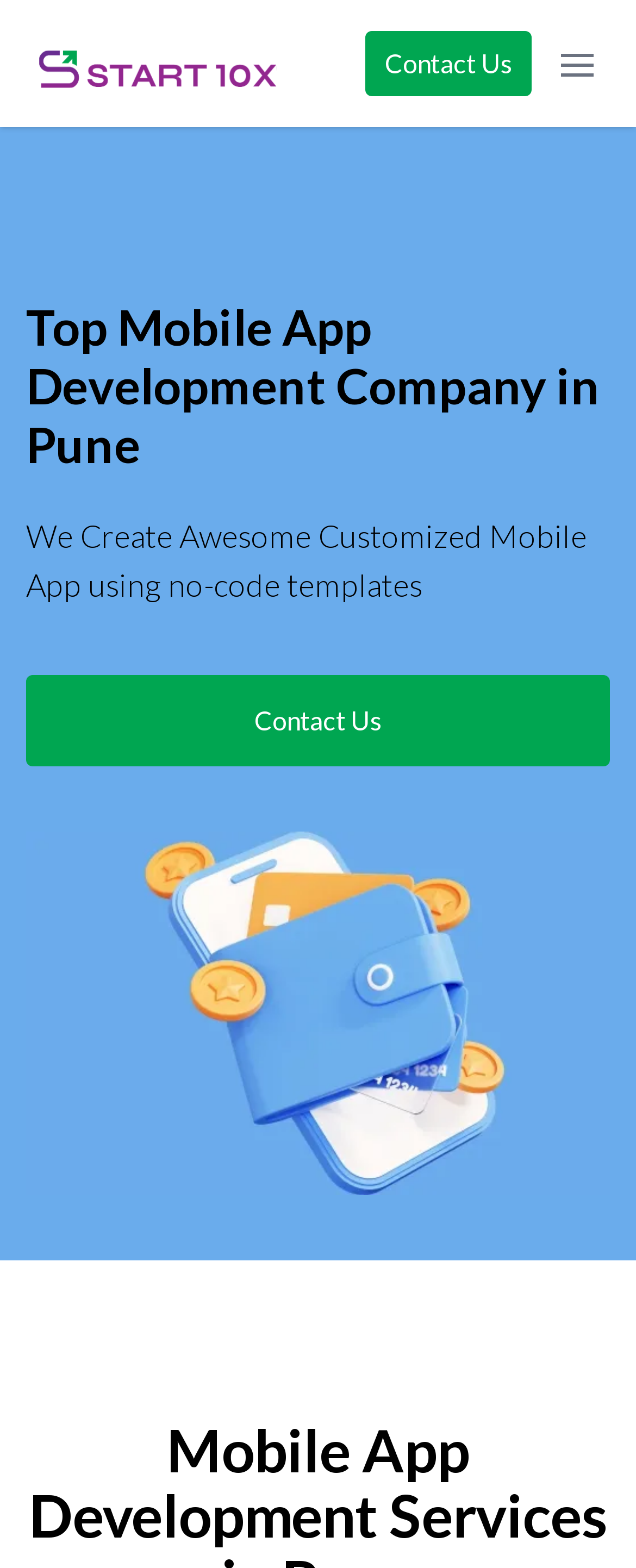What type of apps does the company develop?
Based on the content of the image, thoroughly explain and answer the question.

The company develops mobile apps for Android, iOS, and hybrid platforms, as mentioned in the text 'We offer the best mobile app development solutions for Android, iOS, and hybrid apps'.